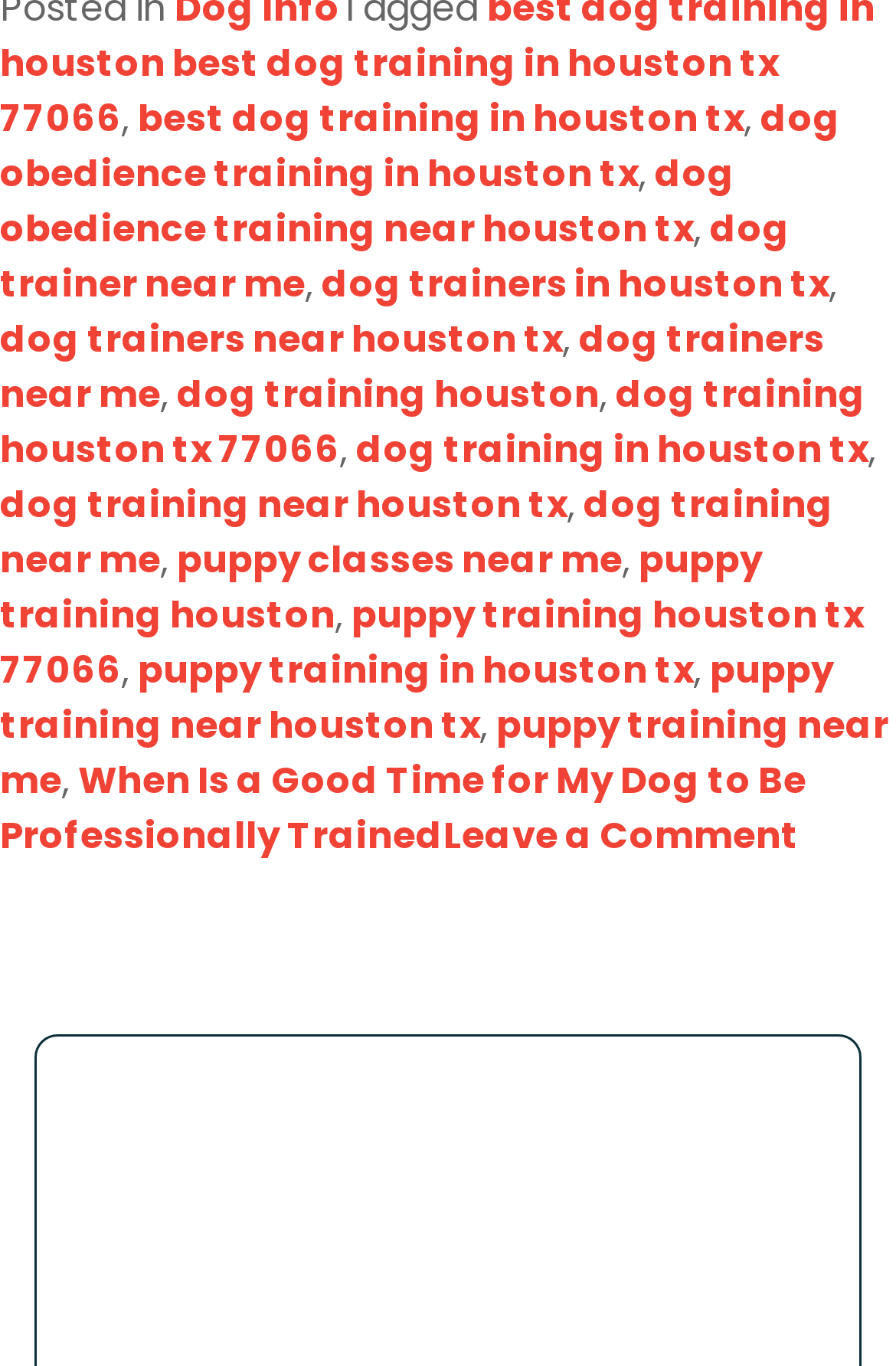Specify the bounding box coordinates of the element's area that should be clicked to execute the given instruction: "go to dog training houston tx 77066". The coordinates should be four float numbers between 0 and 1, i.e., [left, top, right, bottom].

[0.0, 0.269, 0.967, 0.348]